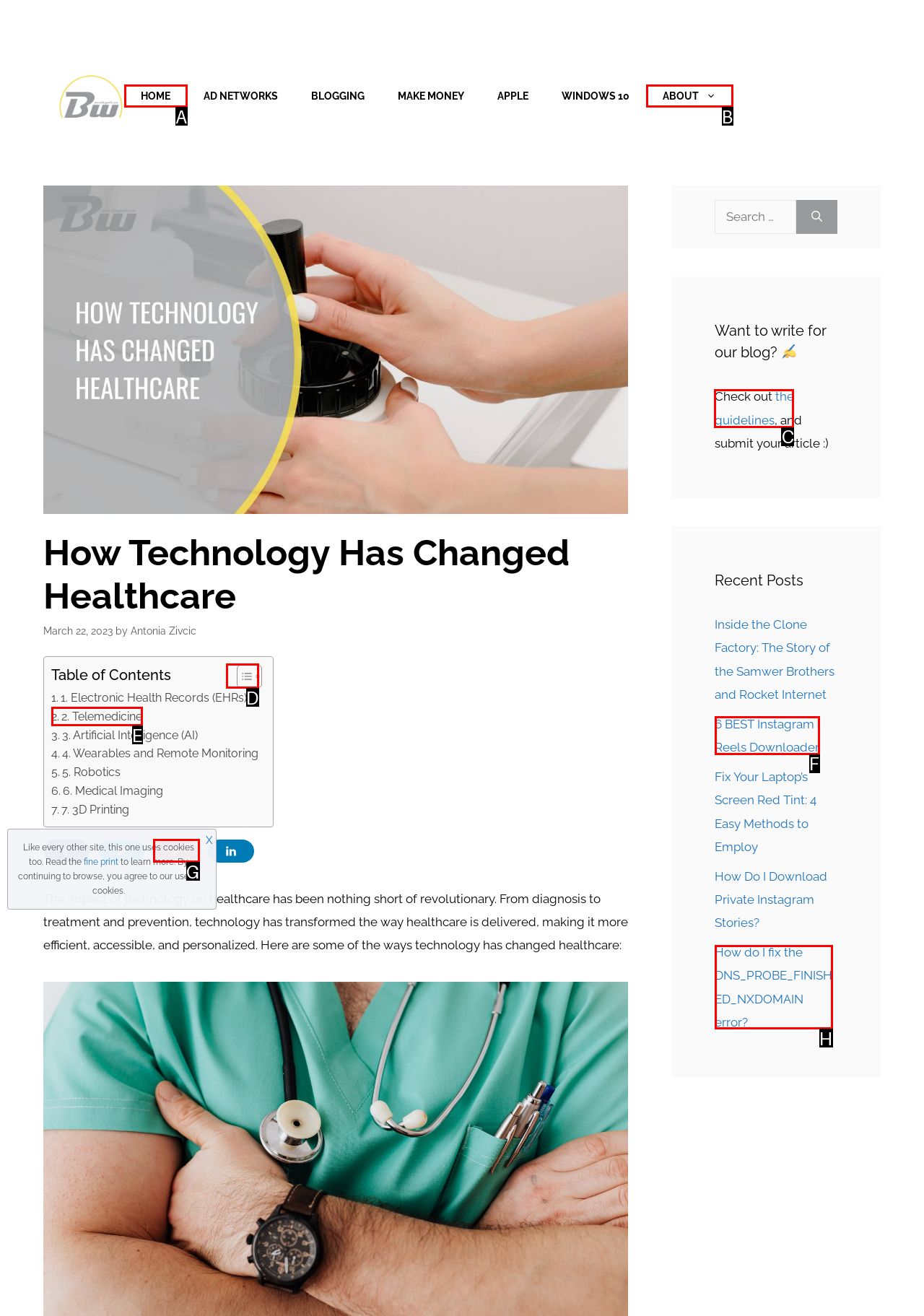Identify the correct UI element to click to follow this instruction: Check out the guidelines for writing on the blog
Respond with the letter of the appropriate choice from the displayed options.

C